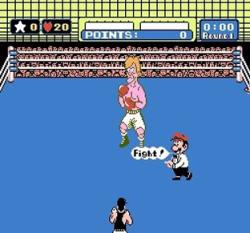Respond concisely with one word or phrase to the following query:
What is the current score displayed on the scoreboard?

Zero points